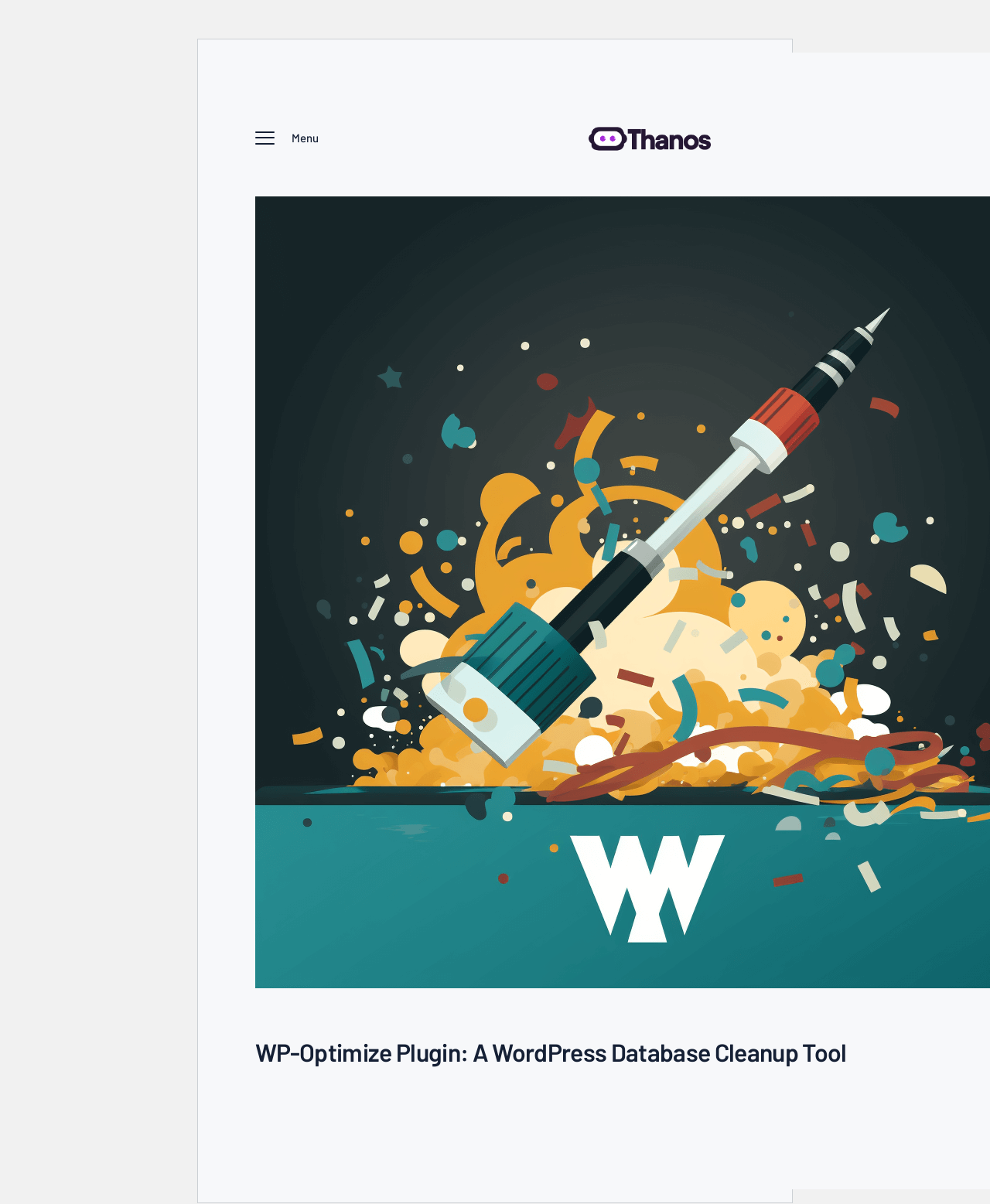From the element description X (Twitter), predict the bounding box coordinates of the UI element. The coordinates must be specified in the format (top-left x, top-left y, bottom-right x, bottom-right y) and should be within the 0 to 1 range.

None